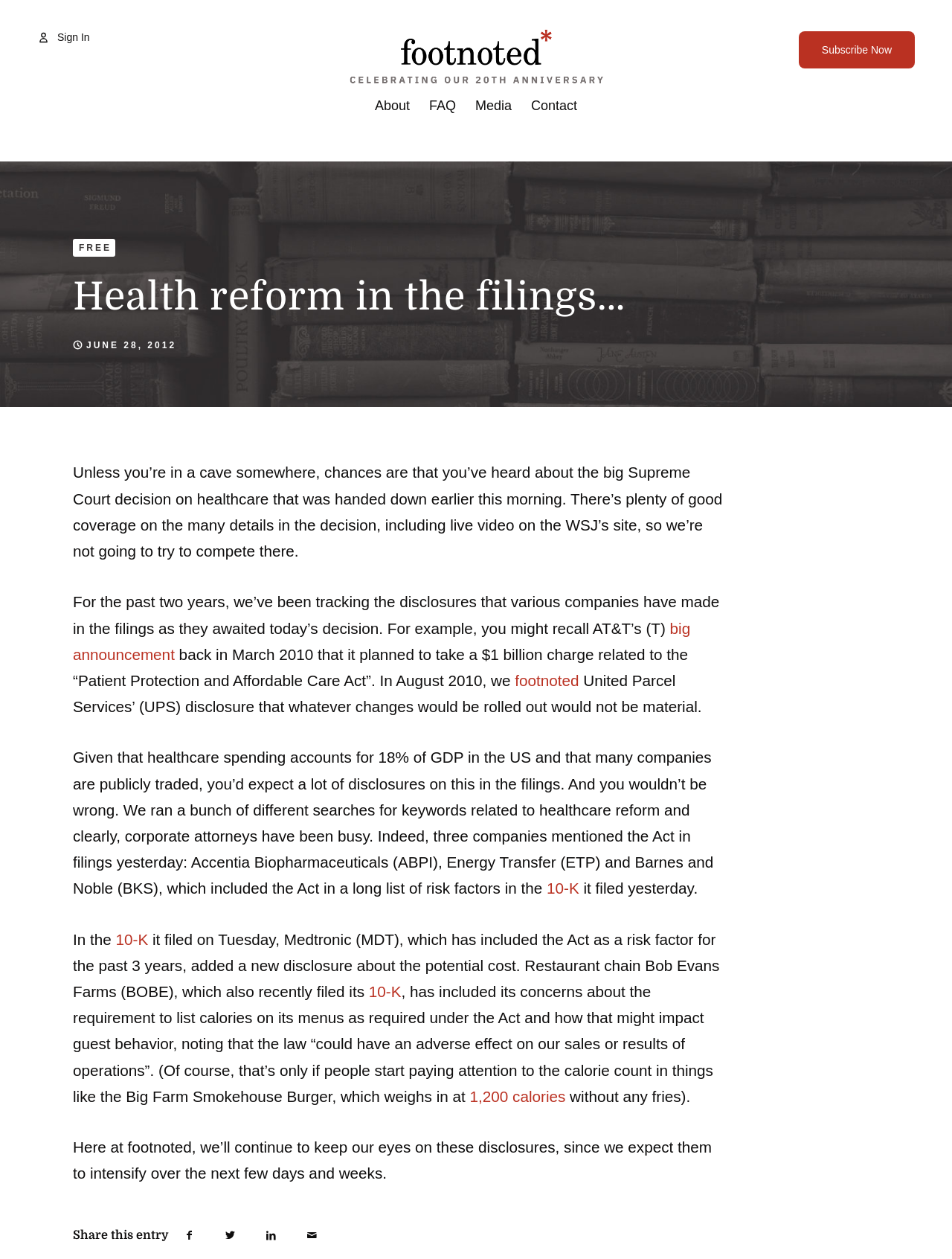Describe all significant elements and features of the webpage.

This webpage appears to be a news article or blog post discussing the Supreme Court's decision on healthcare reform. At the top of the page, there is a horizontal menu bar with five menu items: "About", "FAQ", "Media", "Contact", and "Subscribe Now". To the left of the menu bar, there is a "Sign In" link. Below the menu bar, there is a large heading that reads "Health reform in the filings…" and a subheading that says "FREE". 

The main content of the article is divided into several paragraphs of text, with links and images scattered throughout. The text discusses the Supreme Court's decision and its impact on various companies, including AT&T, United Parcel Services, Accentia Biopharmaceuticals, Energy Transfer, Barnes and Noble, Medtronic, and Bob Evans Farms. The article also mentions the potential costs and risks associated with the healthcare reform act.

At the bottom of the page, there are four social media links to share the article on Facebook, Twitter, LinkedIn, and by email.